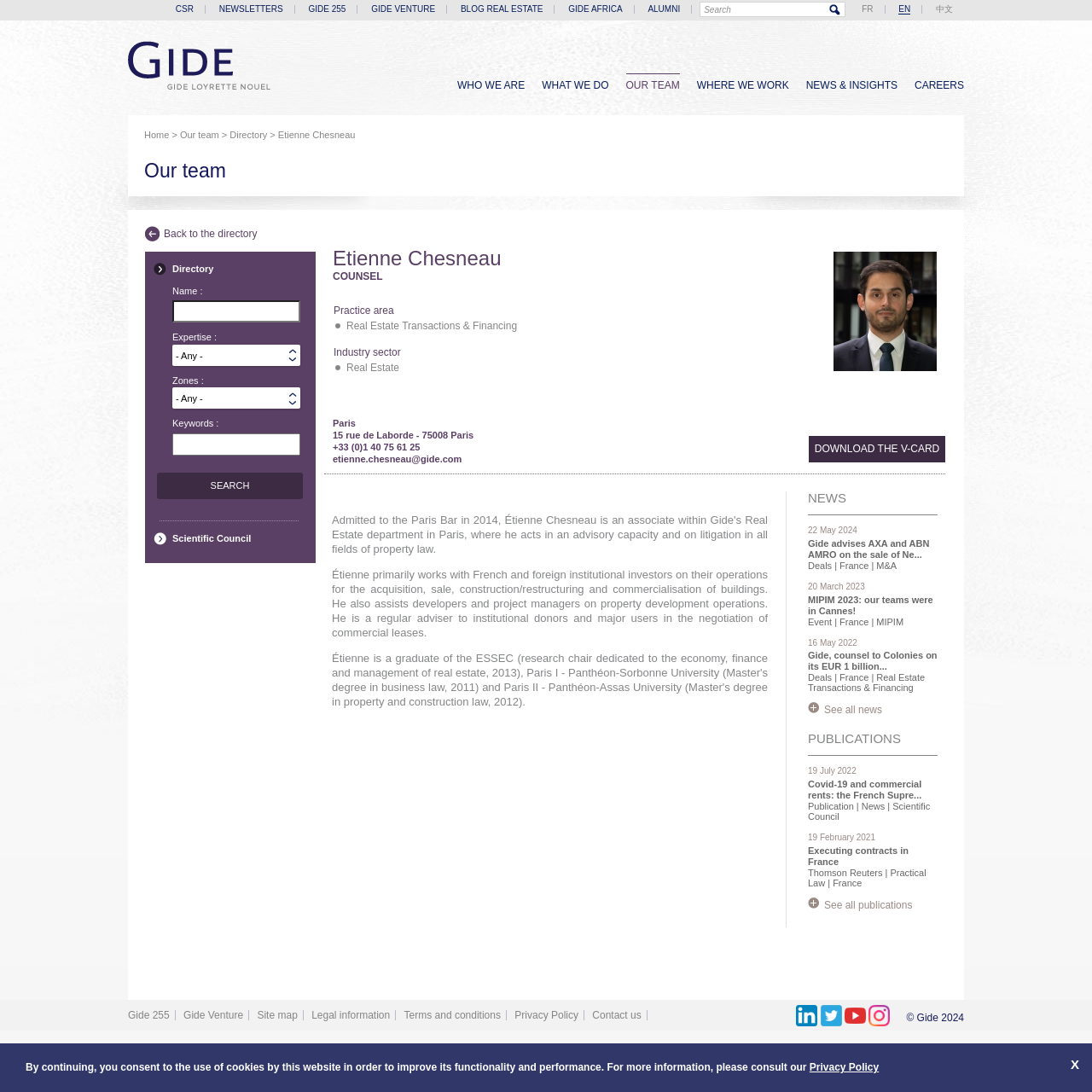What is the email address of Etienne Chesneau?
Look at the screenshot and respond with a single word or phrase.

etienne.chesneau@gide.com